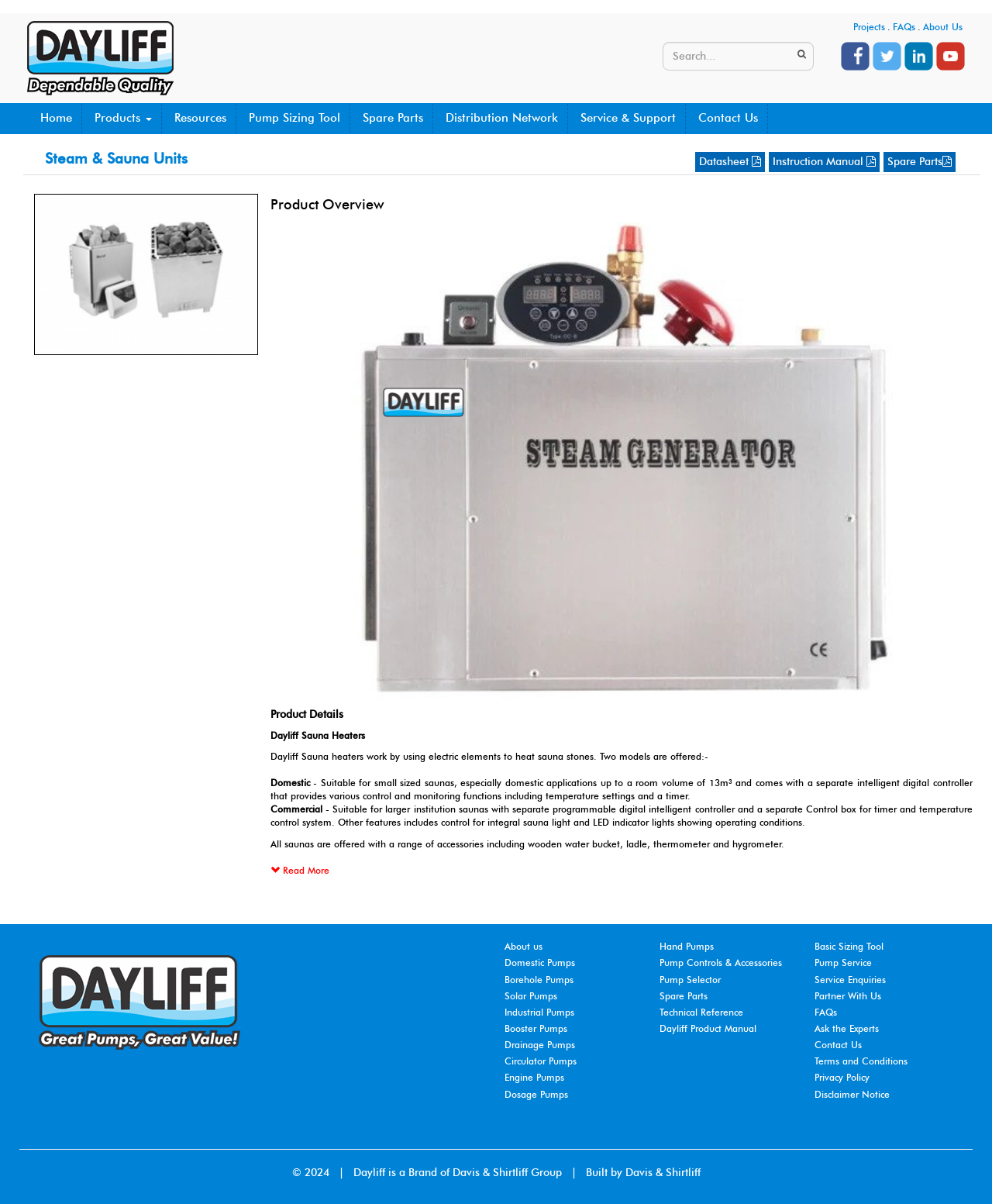Please give a short response to the question using one word or a phrase:
How many models of DAYLIFF Steam Generators are described on the webpage?

Not specified